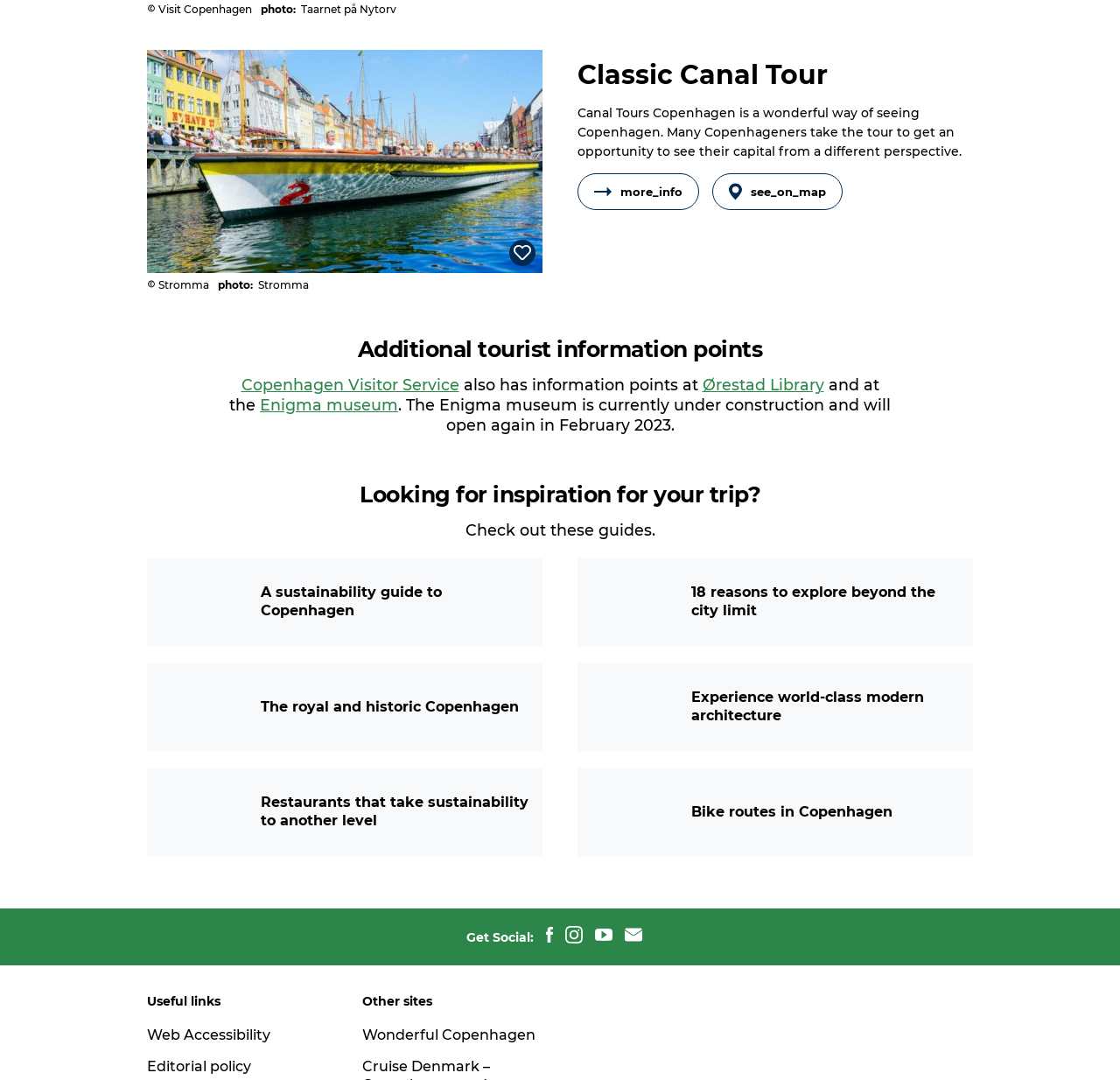Identify the bounding box coordinates of the specific part of the webpage to click to complete this instruction: "Click the 'Classic Canal Tour' link".

[0.131, 0.047, 0.484, 0.252]